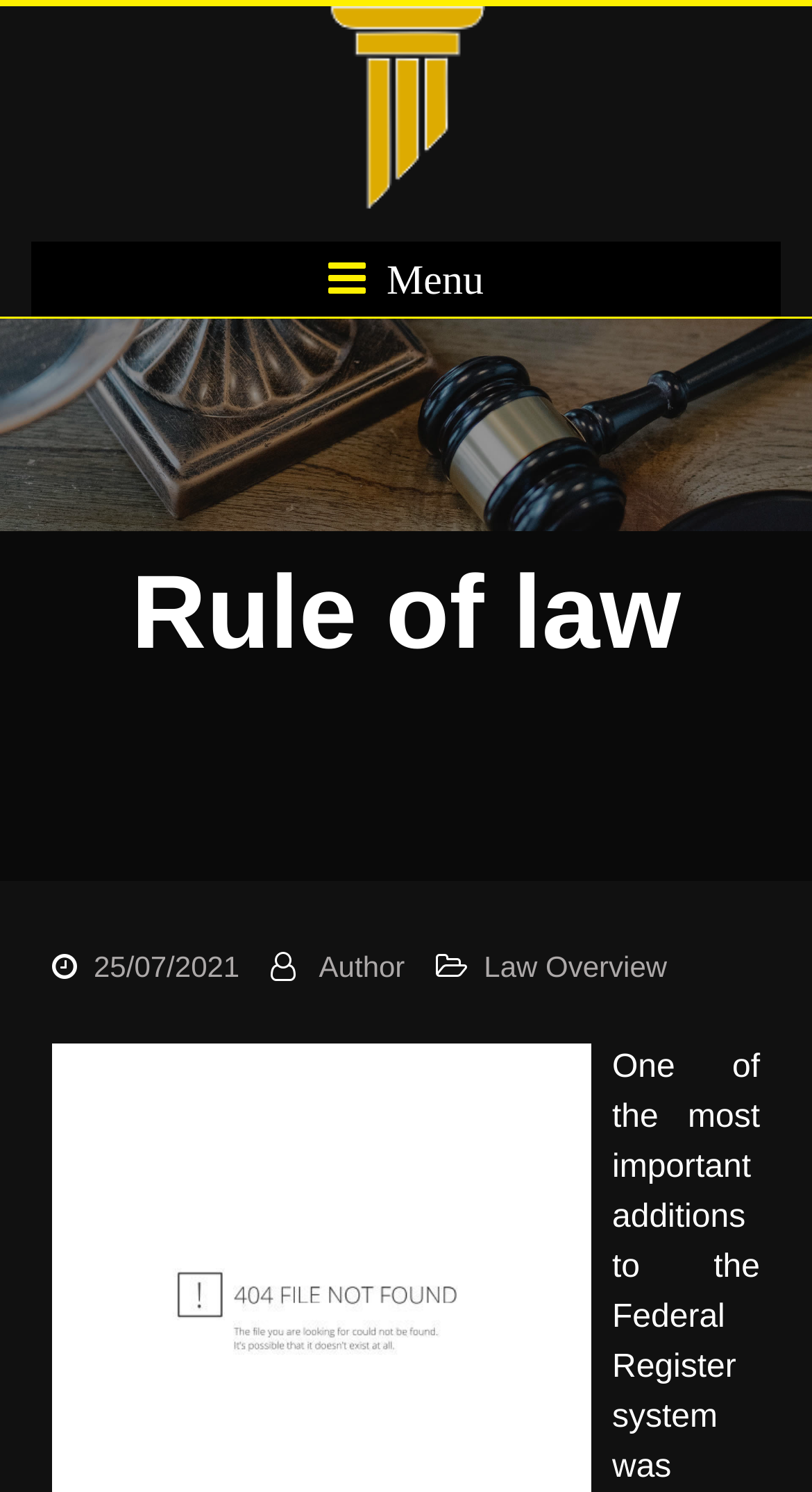Using the description: "Author", identify the bounding box of the corresponding UI element in the screenshot.

[0.393, 0.637, 0.499, 0.659]